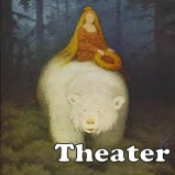Give an elaborate caption for the image.

The image features a whimsical illustration that depicts a woman seated on a large, white bear, enveloped in a mystical forest setting. The woman, adorned with a flowing gown and a crown of foliage, suggests a connection to nature and fantasy. Prominently displayed in bold lettering below is the word "Theater," indicating a thematic link to performing arts and storytelling. This artwork encapsulates the enchanting and imaginative essence often found in theatrical productions, inviting viewers to explore narratives filled with adventure and myth.